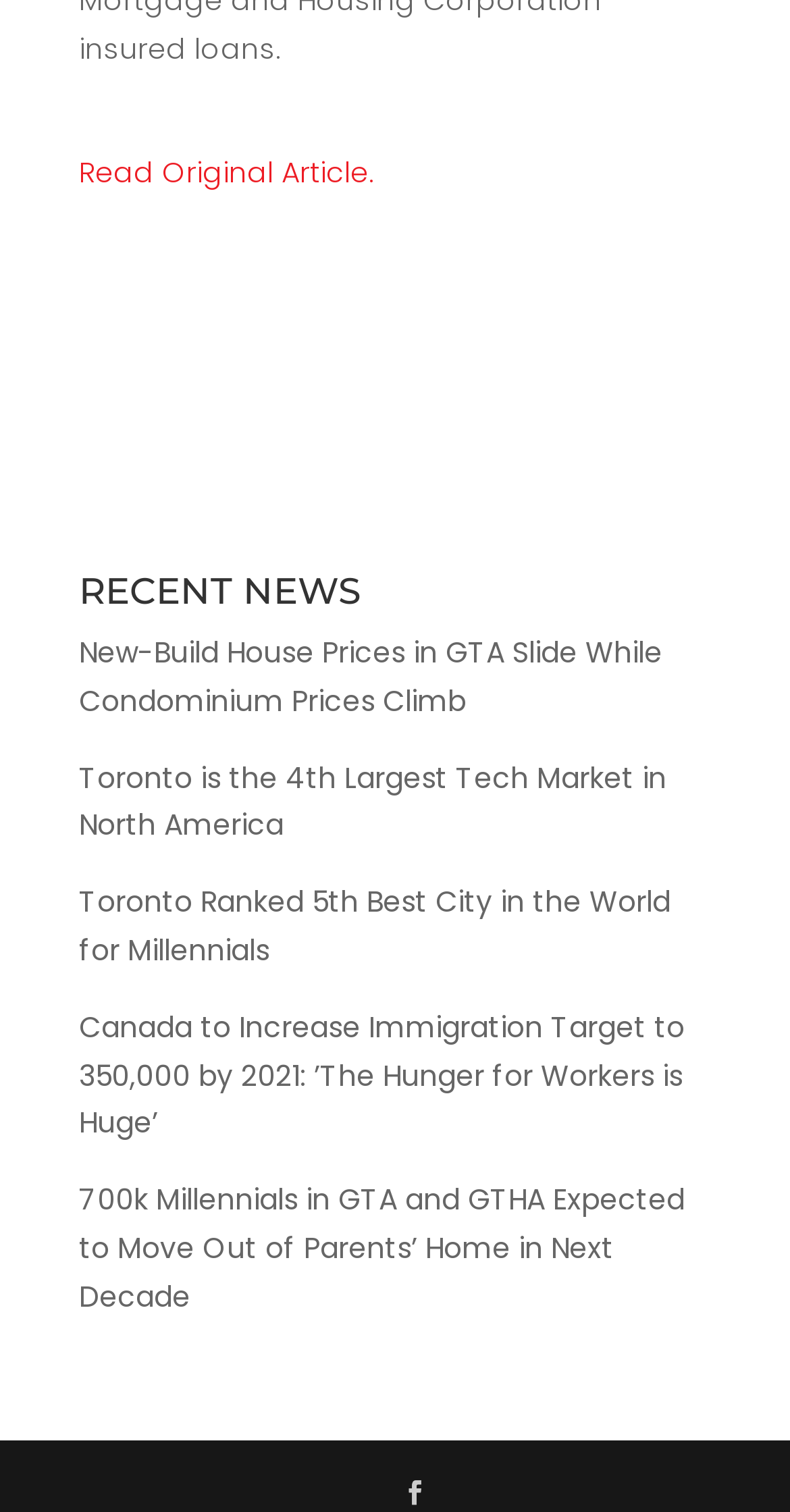Please give a concise answer to this question using a single word or phrase: 
Is there a heading on this webpage?

Yes